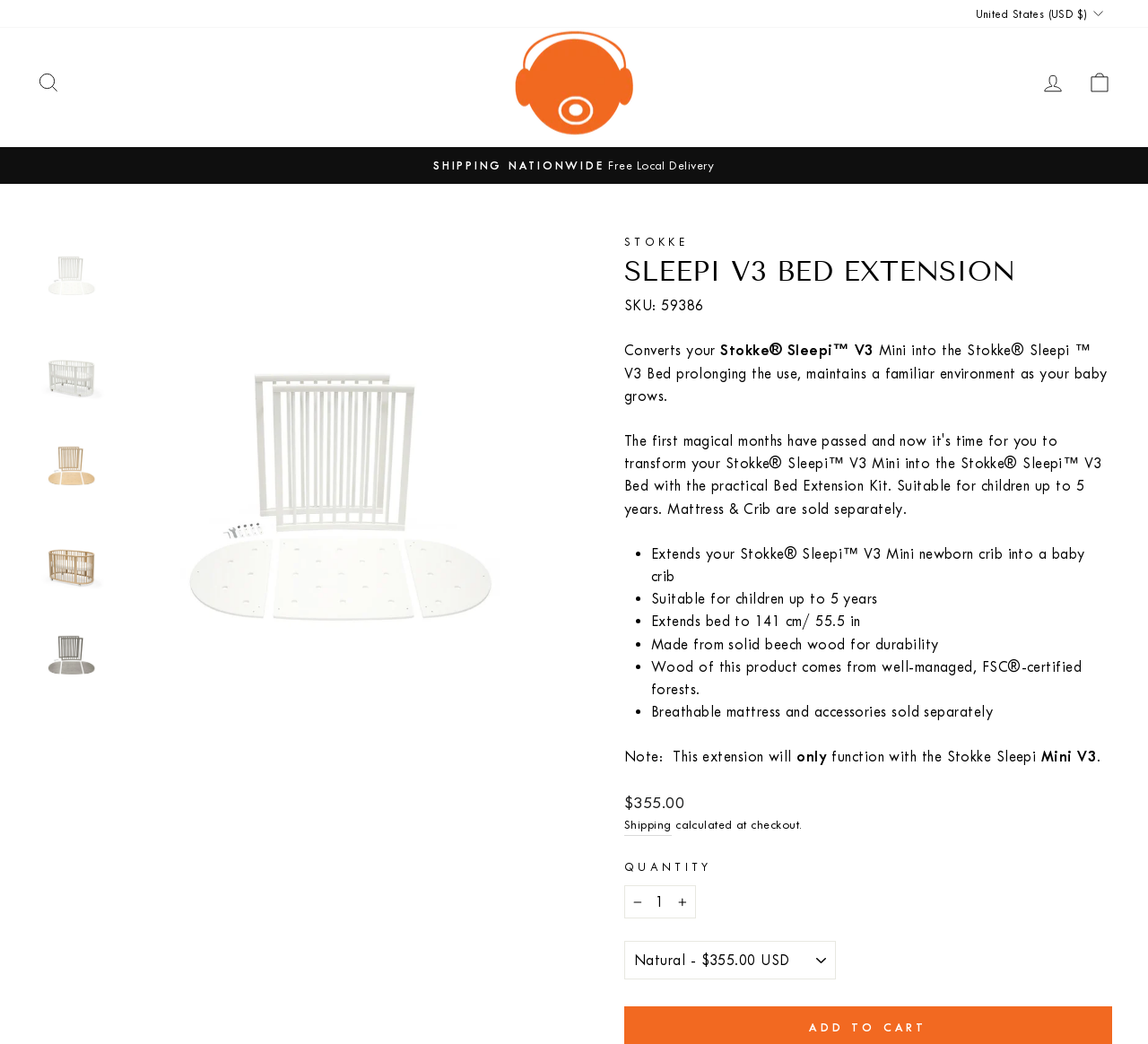Answer the following inquiry with a single word or phrase:
What is the price of the product?

$355.00